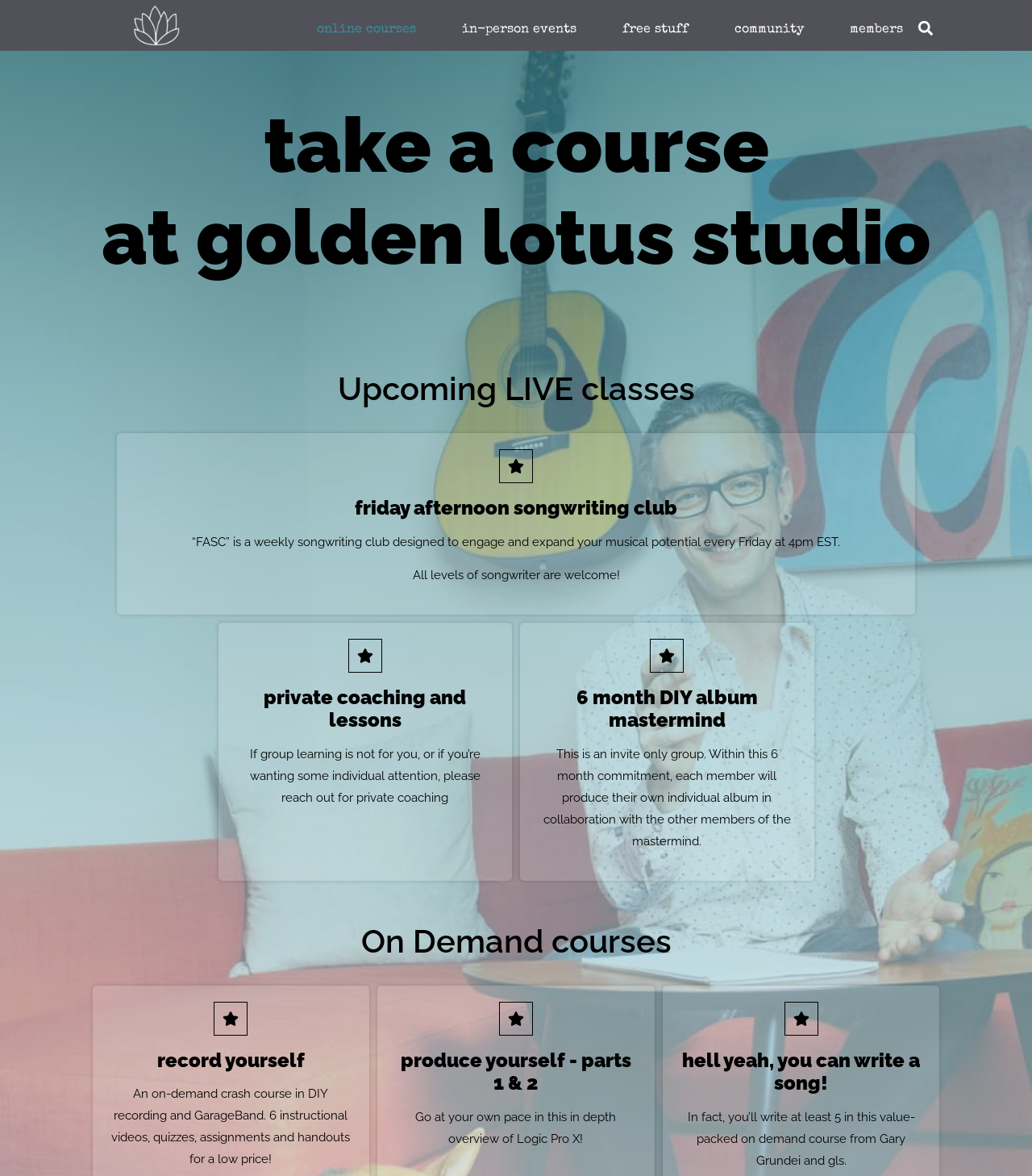Please provide the bounding box coordinates for the element that needs to be clicked to perform the following instruction: "click online courses". The coordinates should be given as four float numbers between 0 and 1, i.e., [left, top, right, bottom].

[0.287, 0.011, 0.423, 0.04]